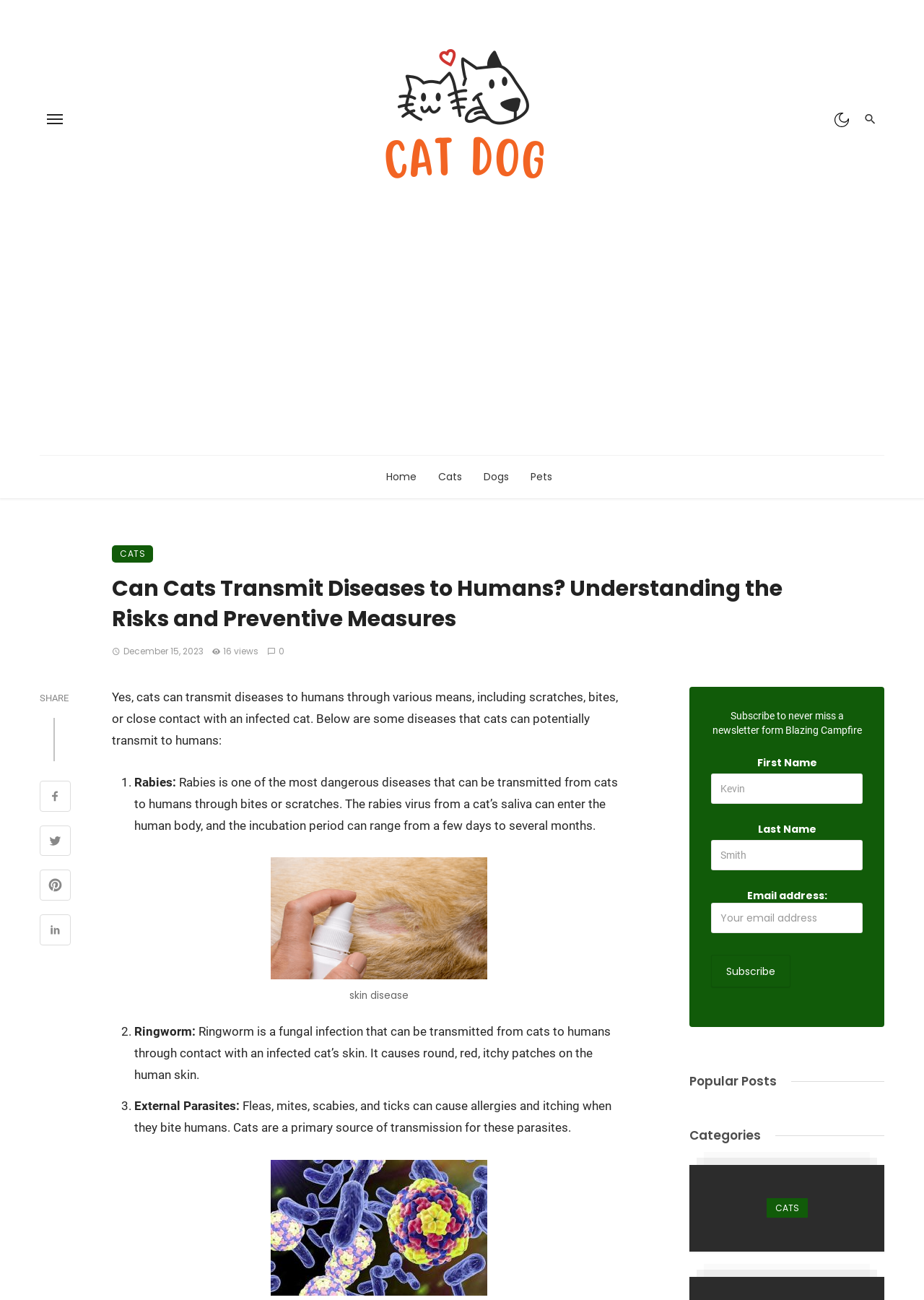Specify the bounding box coordinates of the region I need to click to perform the following instruction: "Click the Home link". The coordinates must be four float numbers in the range of 0 to 1, i.e., [left, top, right, bottom].

[0.406, 0.35, 0.462, 0.383]